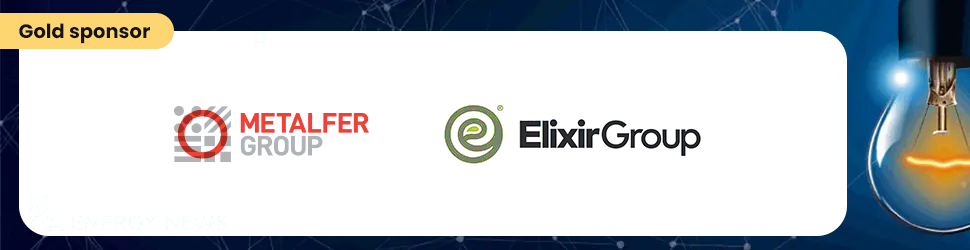What is the purpose of the banner?
Refer to the image and answer the question using a single word or phrase.

To attract attention and showcase partnerships